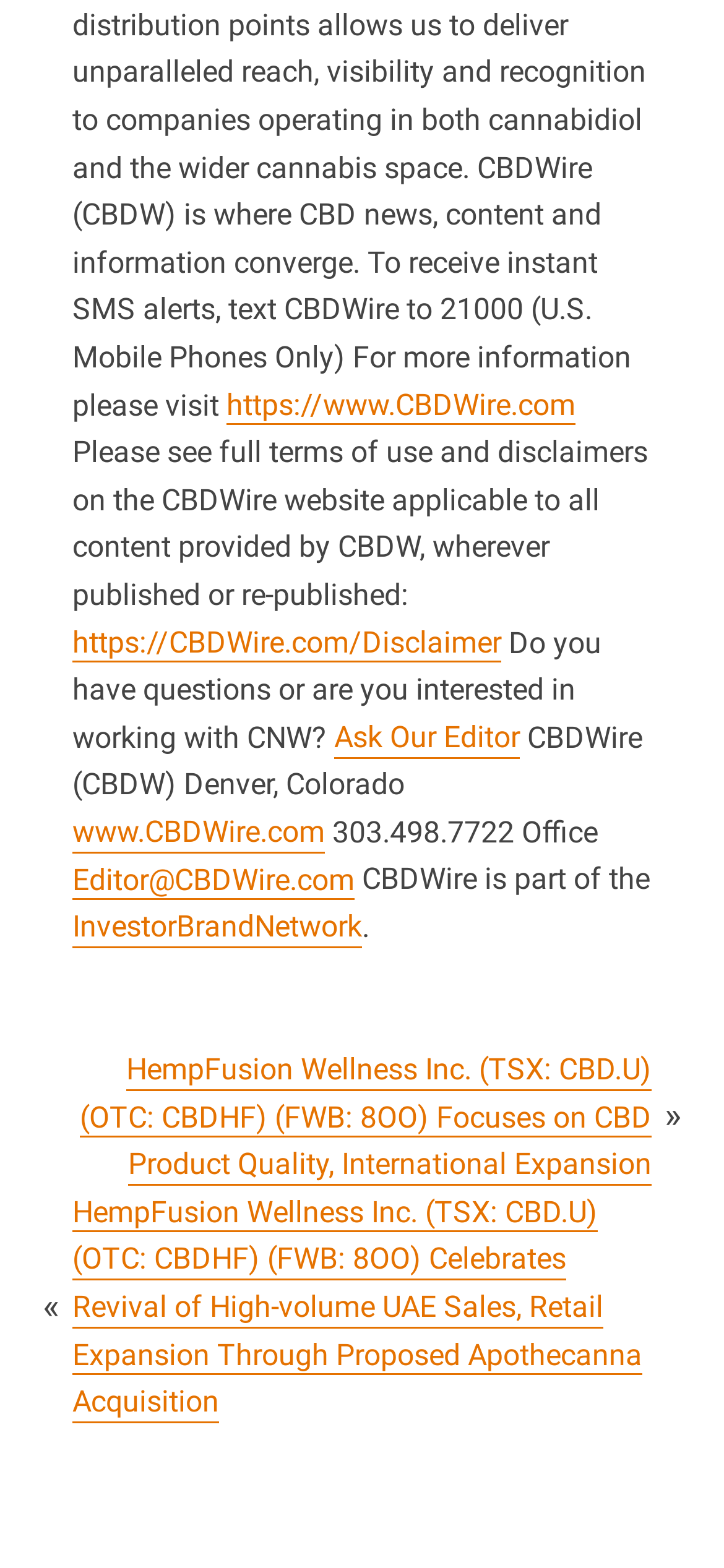Please specify the bounding box coordinates of the clickable region to carry out the following instruction: "View HempFusion Wellness Inc. post". The coordinates should be four float numbers between 0 and 1, in the format [left, top, right, bottom].

[0.11, 0.67, 0.9, 0.755]